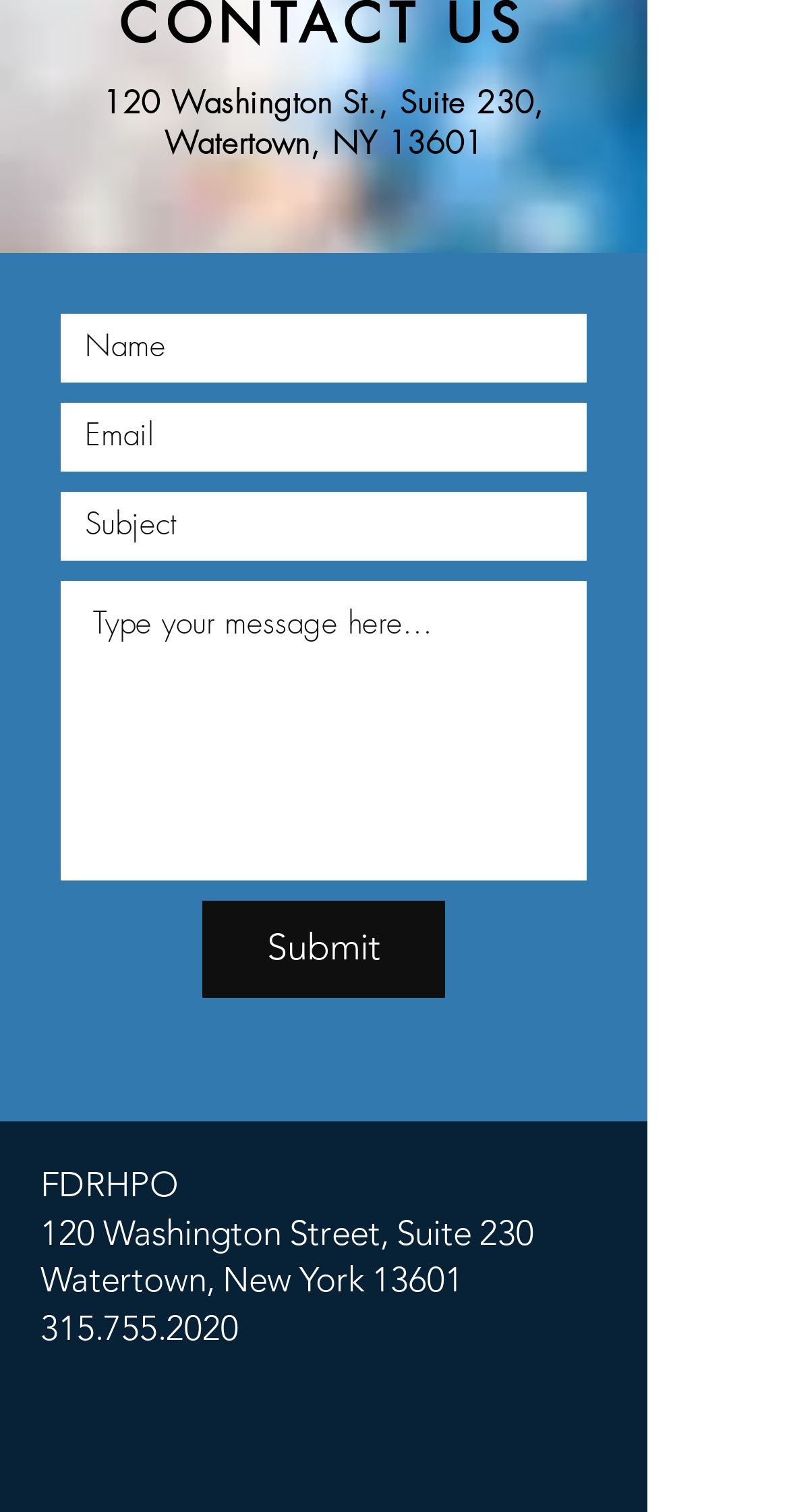Please find the bounding box coordinates of the element that you should click to achieve the following instruction: "Click the post not marked as liked button". The coordinates should be presented as four float numbers between 0 and 1: [left, top, right, bottom].

[0.726, 0.624, 0.774, 0.652]